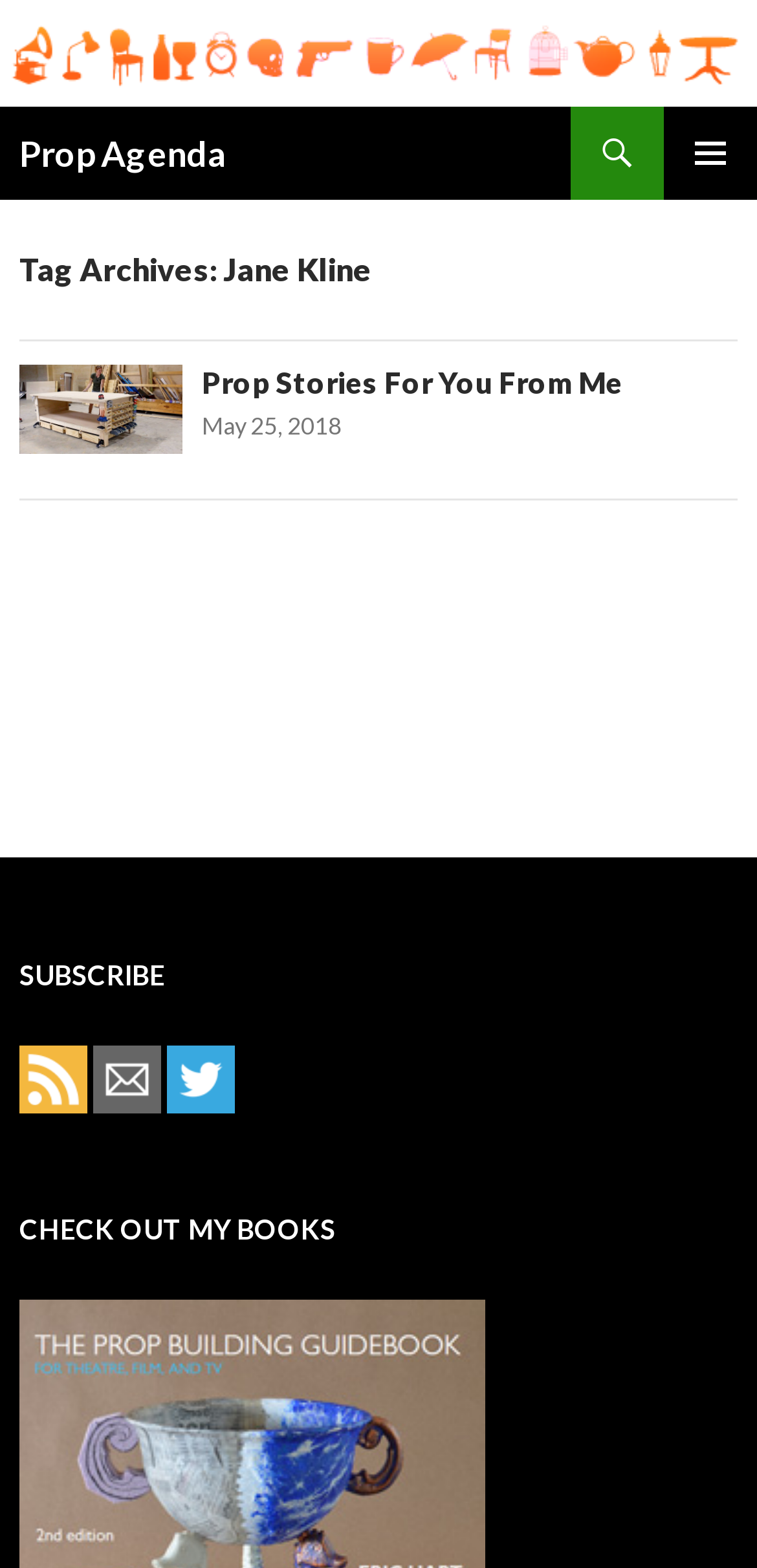Based on the element description, predict the bounding box coordinates (top-left x, top-left y, bottom-right x, bottom-right y) for the UI element in the screenshot: alt="Subscribe to the RSS feed"

[0.026, 0.675, 0.115, 0.696]